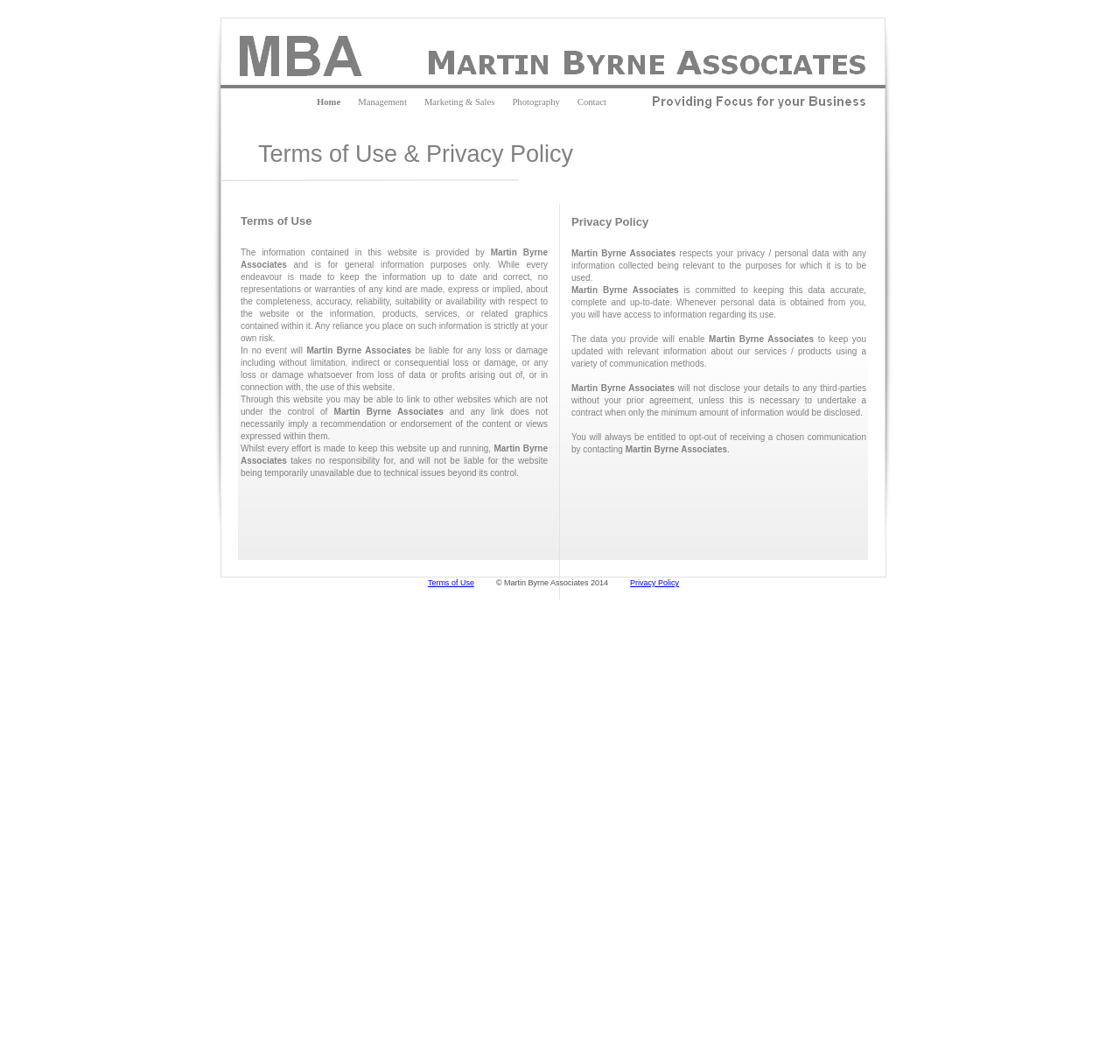Identify the bounding box coordinates of the region that should be clicked to execute the following instruction: "Click Contact".

[0.516, 0.091, 0.541, 0.1]